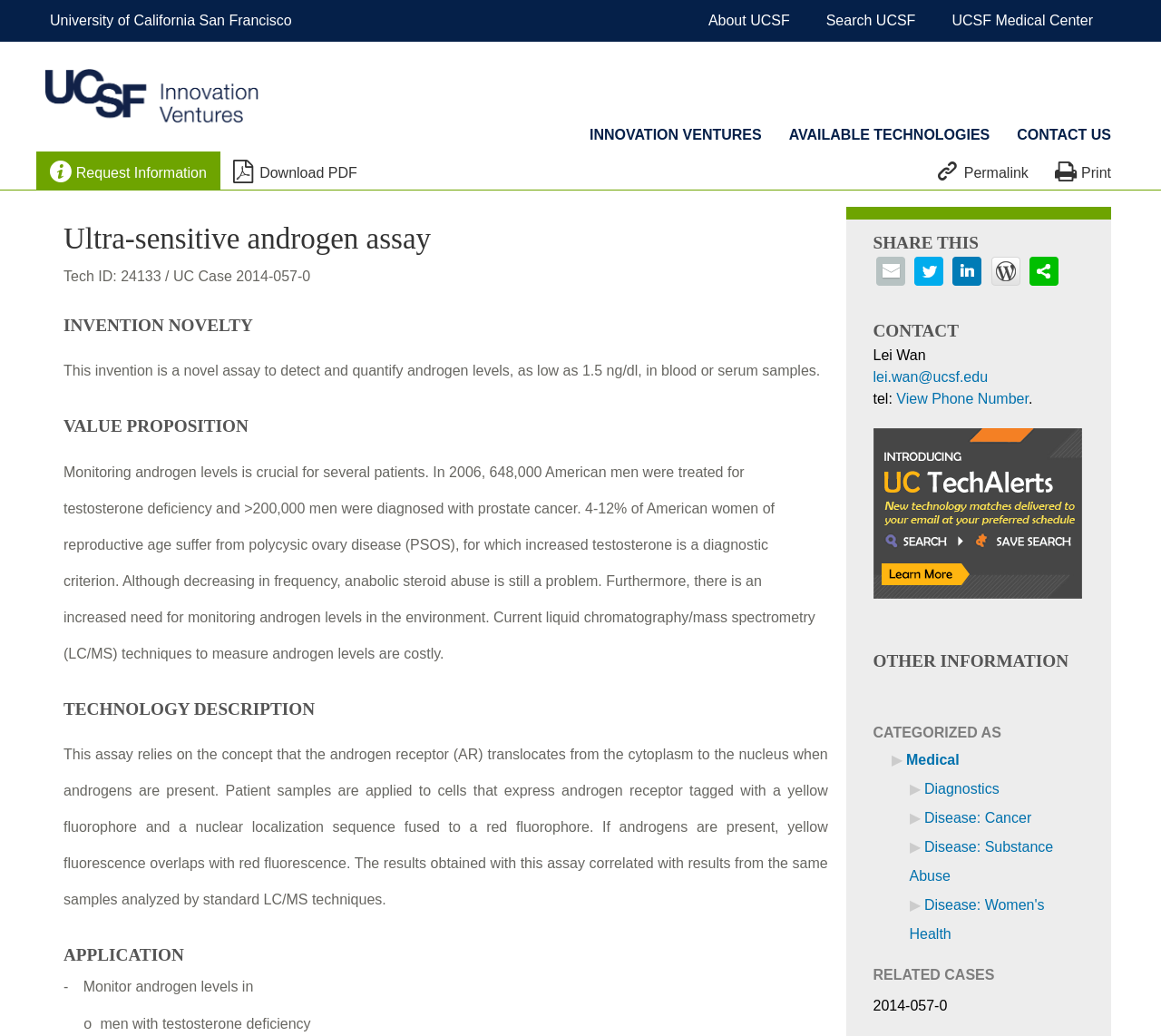Please determine the bounding box coordinates of the section I need to click to accomplish this instruction: "Request Information".

[0.043, 0.16, 0.178, 0.174]